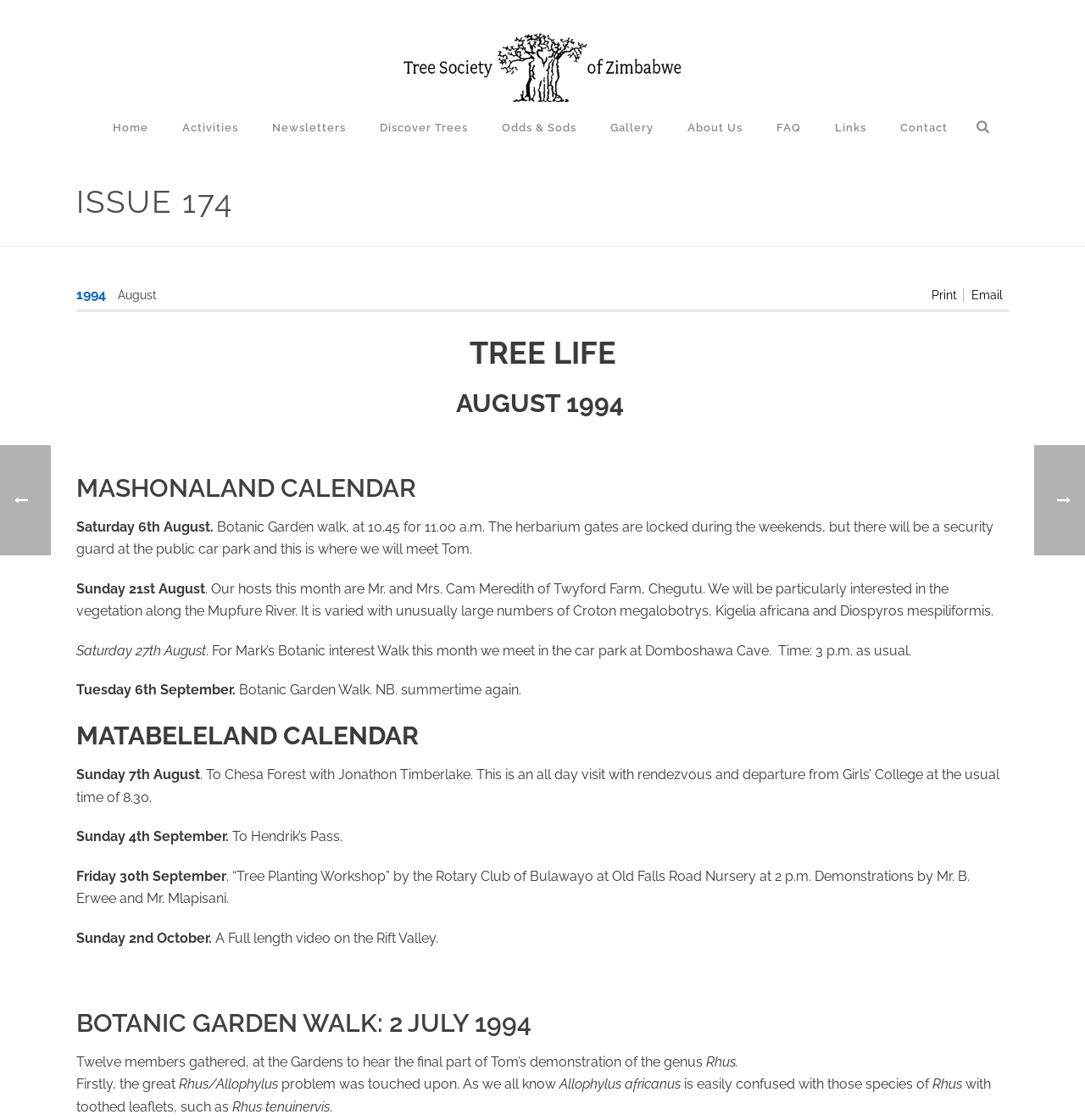Summarize the contents and layout of the webpage in detail.

The webpage appears to be a newsletter or calendar for the Tree Society of Zimbabwe, with a focus on tree-related activities and events. At the top of the page, there is a banner with an image and a link that reads "Open to all who have an interest in trees and who wish to learn more about them." Below this, there is a navigation menu with links to various sections, including "Home," "Activities," "Newsletters," and "About Us."

The main content of the page is divided into two sections: "MASHONALAND CALENDAR" and "MATABELELAND CALENDAR." Each section lists various events and activities related to trees, including walks, meetings, and workshops. The events are listed in a chronological order, with dates ranging from August 6th to October 2nd.

The "MASHONALAND CALENDAR" section includes events such as a Botanic Garden walk, a meeting at Twyford Farm, and a Botanic interest Walk at Domboshawa Cave. The "MATABELELAND CALENDAR" section includes events such as a visit to Chesa Forest, a tree planting workshop, and a video presentation on the Rift Valley.

There are also several headings and subheadings throughout the page, including "TREE LIFE," "AUGUST 1994," and "BOTANIC GARDEN WALK: 2 JULY 1994." These headings help to organize the content and provide a clear structure to the page.

In addition to the text content, there are several images scattered throughout the page, including a logo or icon at the top right corner and two small images on either side of the page, near the middle.